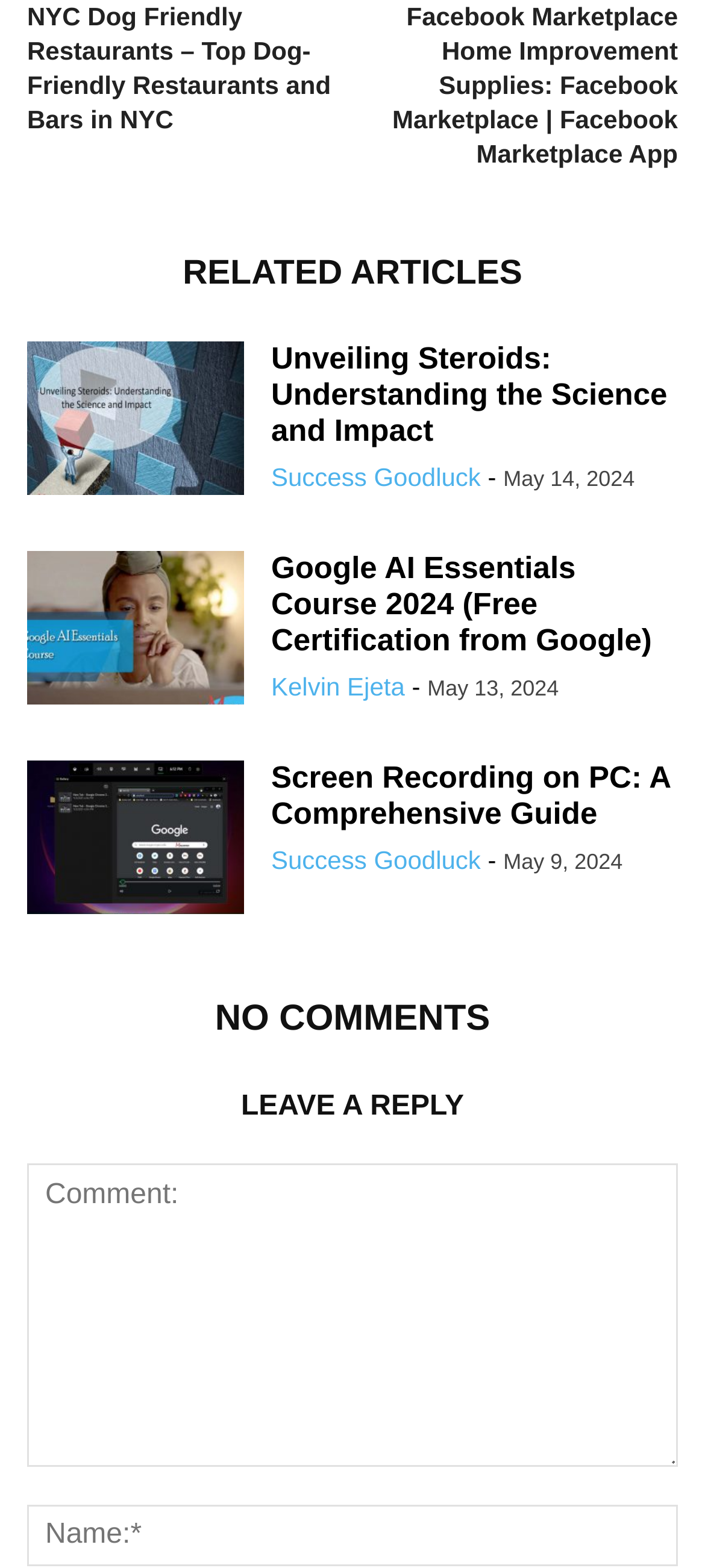Respond with a single word or phrase for the following question: 
How many textboxes are there for leaving a reply?

2